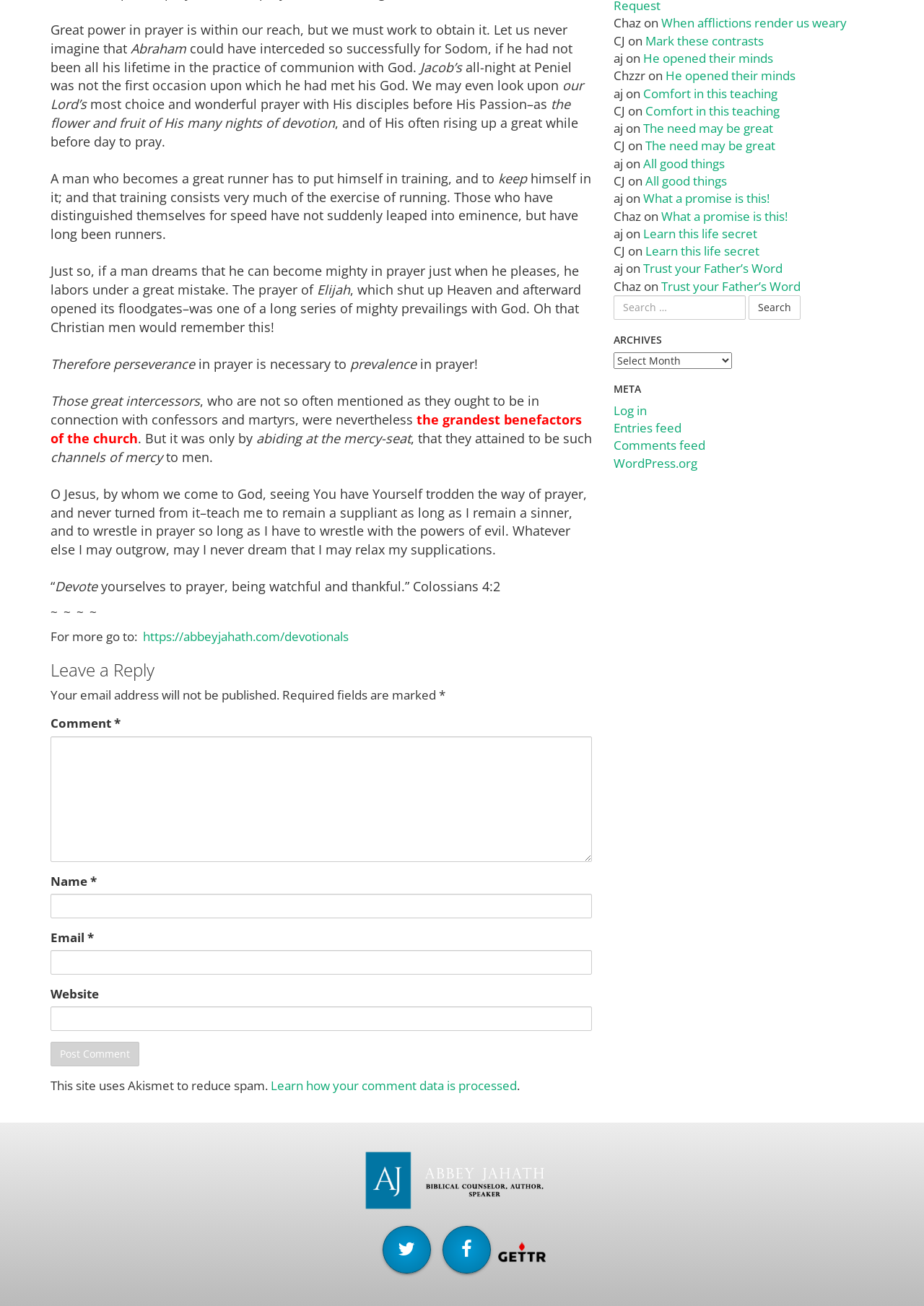Return the bounding box coordinates of the UI element that corresponds to this description: "Art Talk". The coordinates must be given as four float numbers in the range of 0 and 1, [left, top, right, bottom].

None